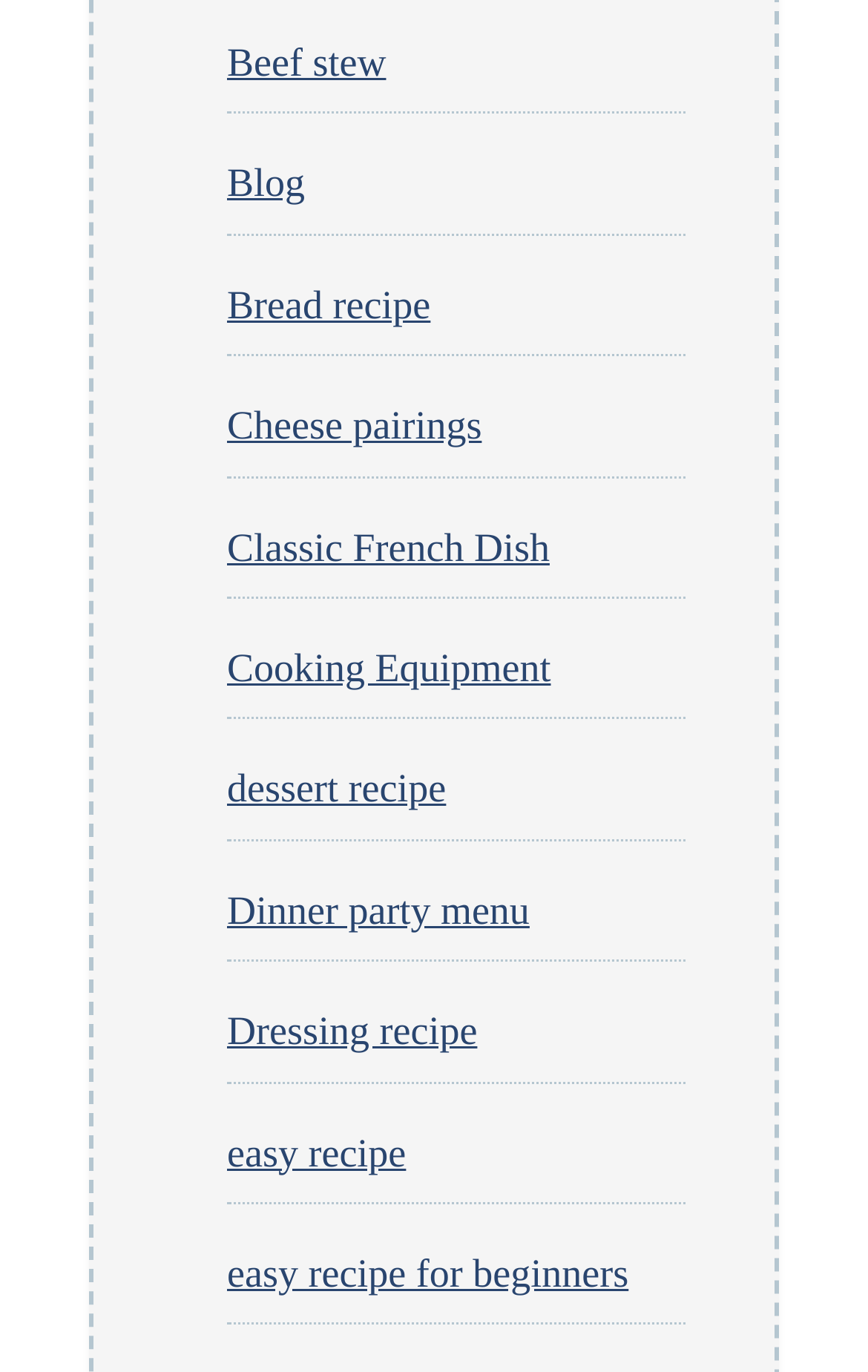Respond to the question with just a single word or phrase: 
What is the first recipe link on the webpage?

Beef stew